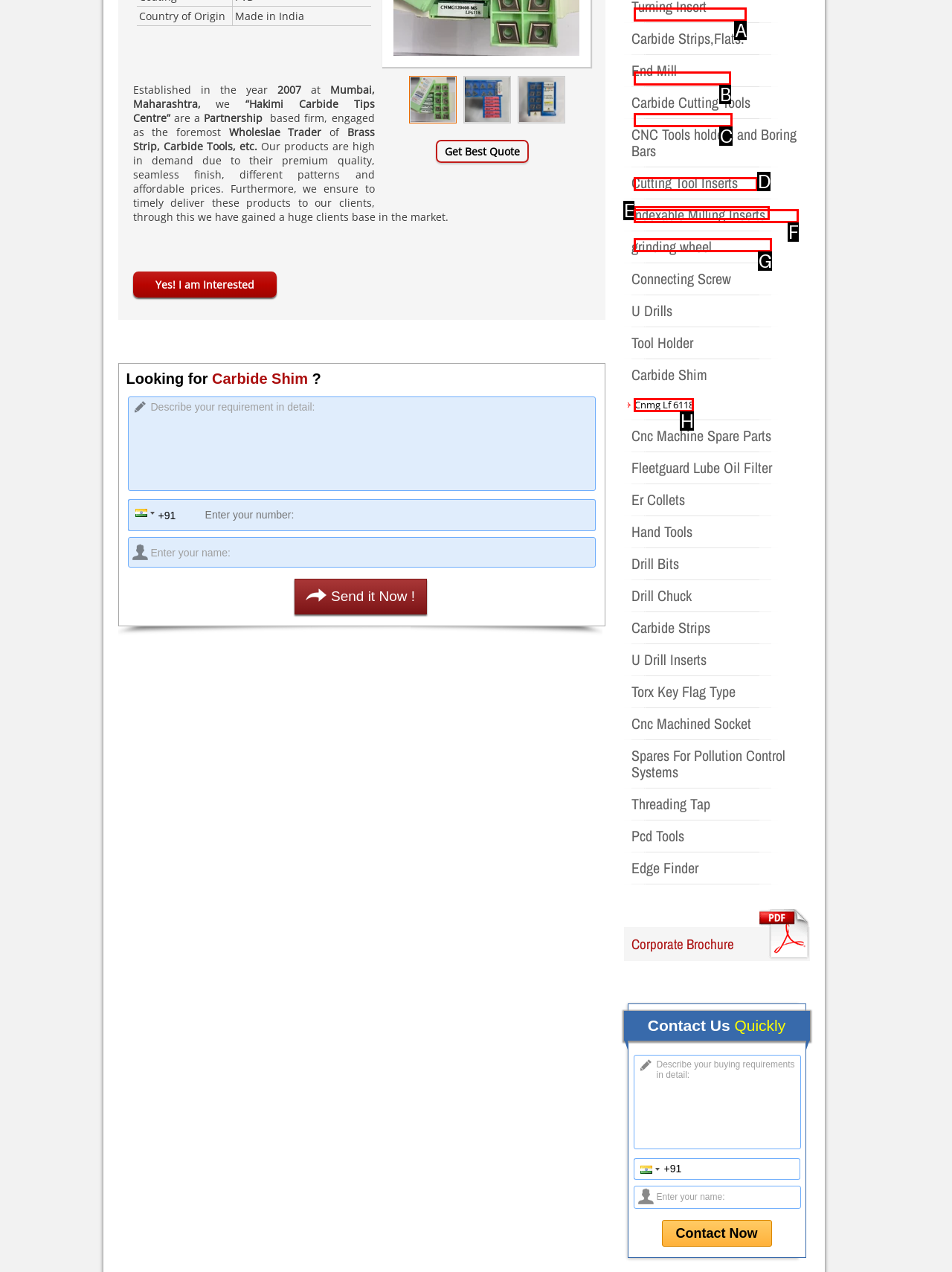Select the letter from the given choices that aligns best with the description: CNMA Cast Iron insert. Reply with the specific letter only.

C